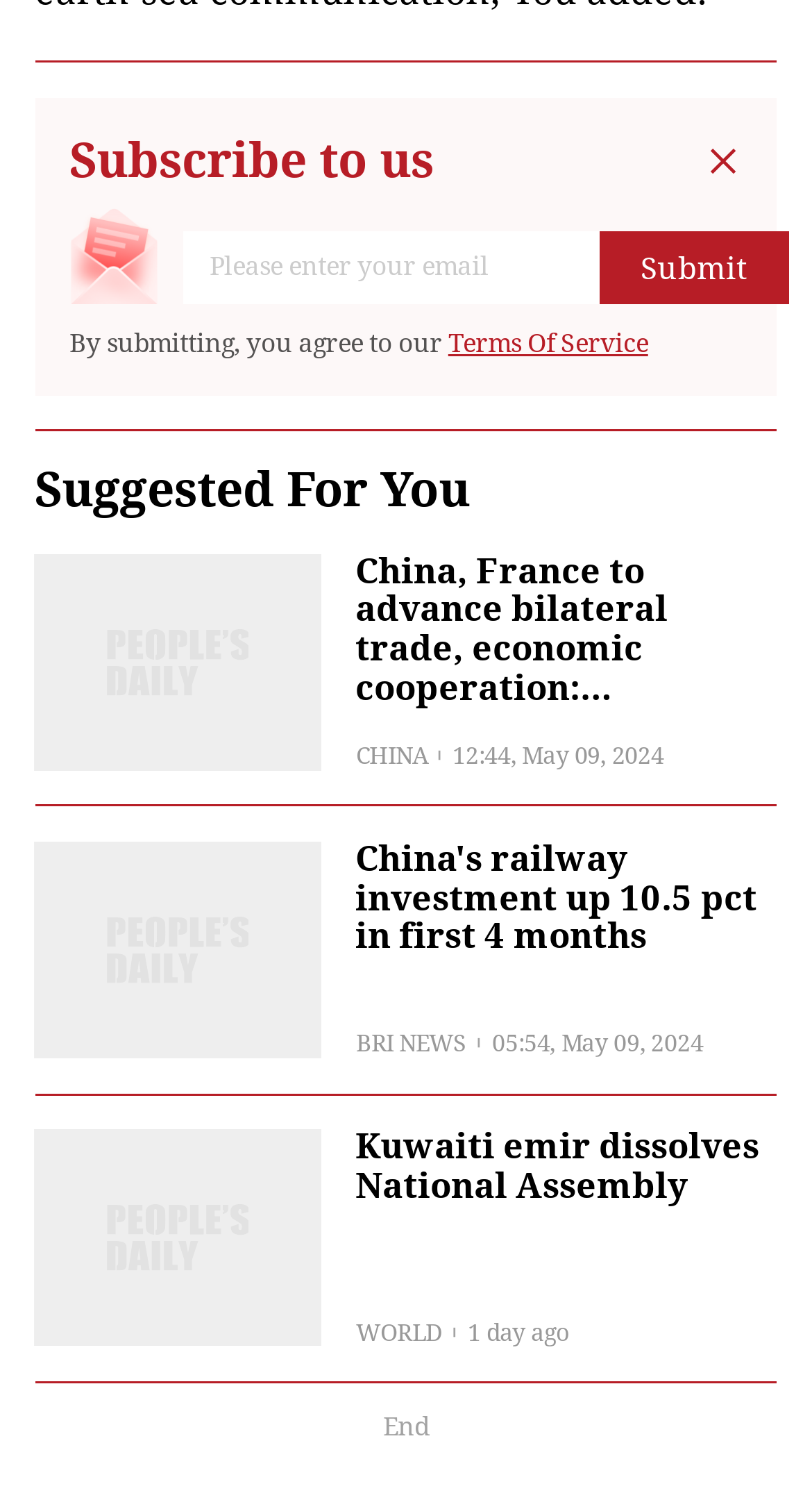Answer the question below in one word or phrase:
What is the category of the news 'Kuwaiti emir dissolves National Assembly'?

WORLD